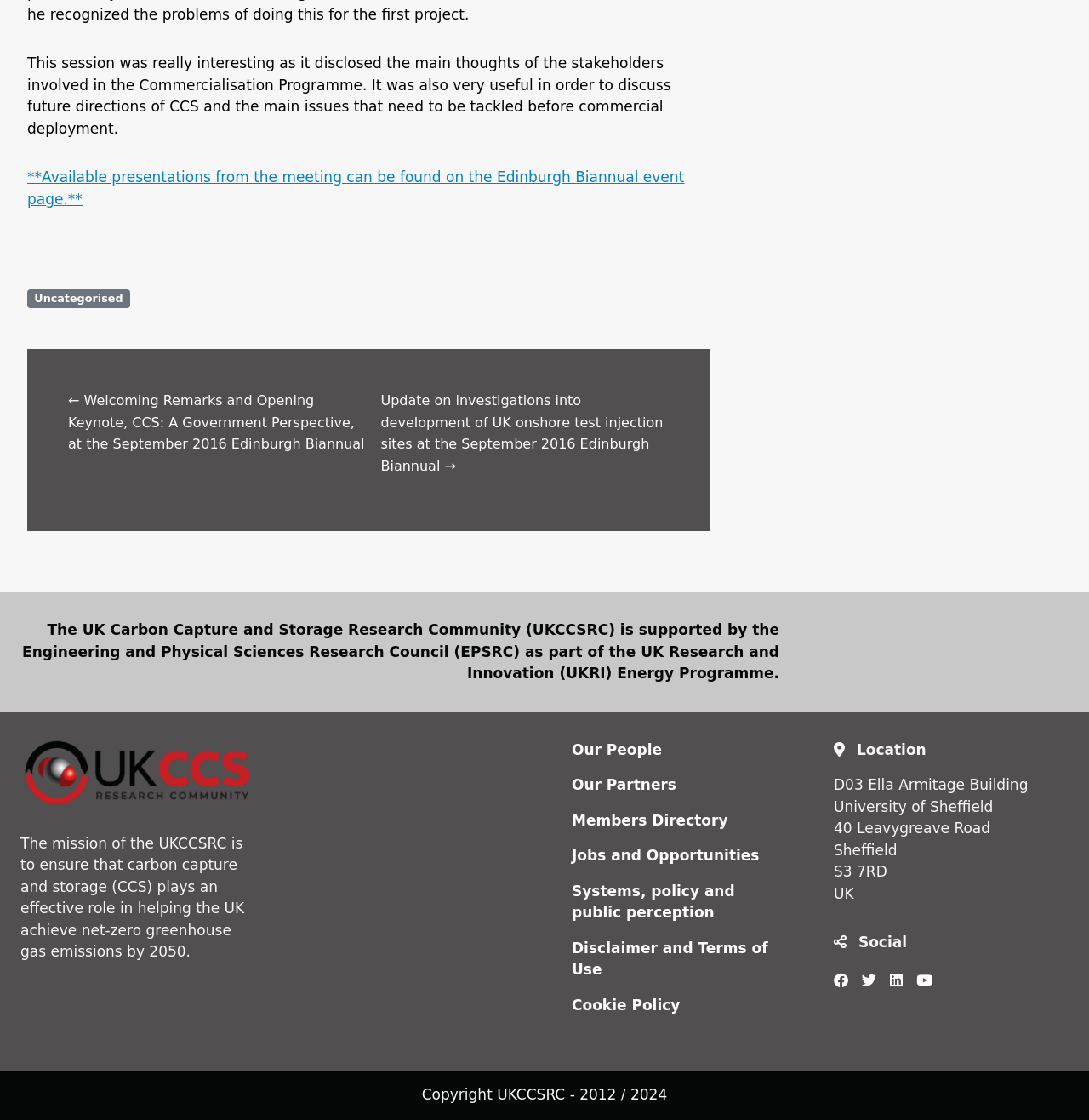Where can the available presentations from the meeting be found?
Based on the screenshot, provide a one-word or short-phrase response.

Edinburgh Biannual event page